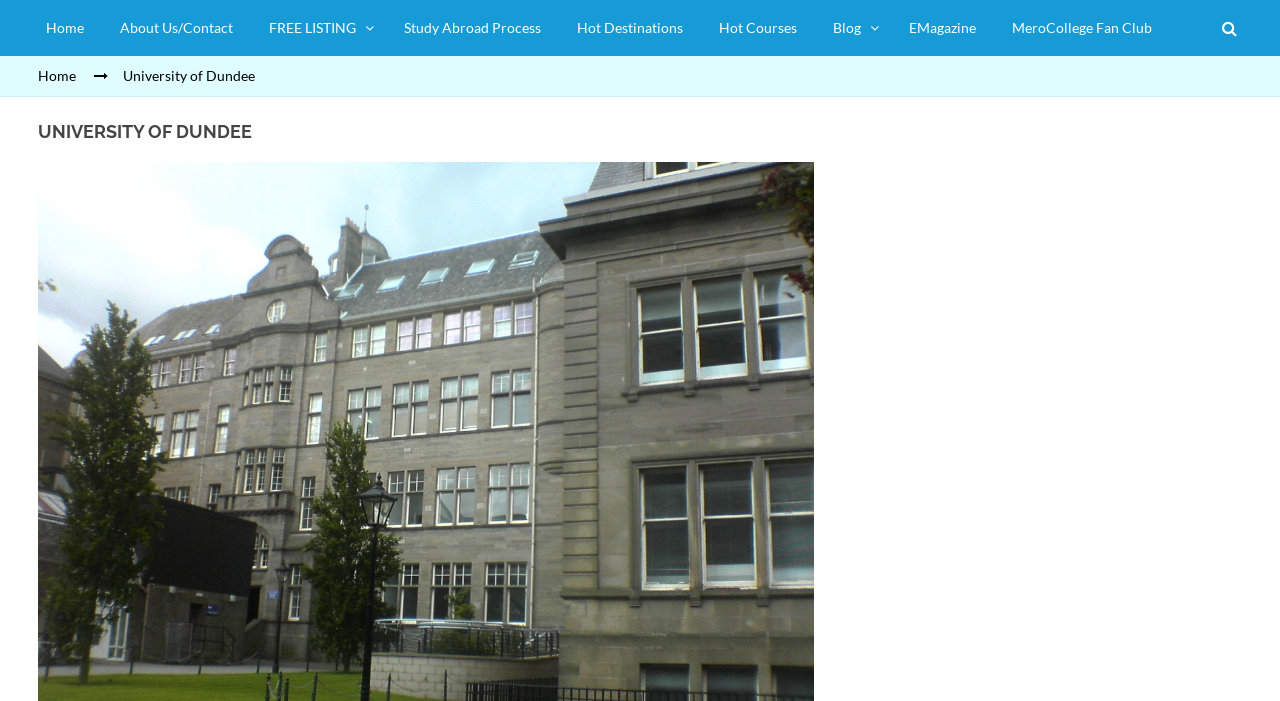Locate the bounding box coordinates of the clickable region to complete the following instruction: "read the blog."

[0.637, 0.0, 0.696, 0.08]